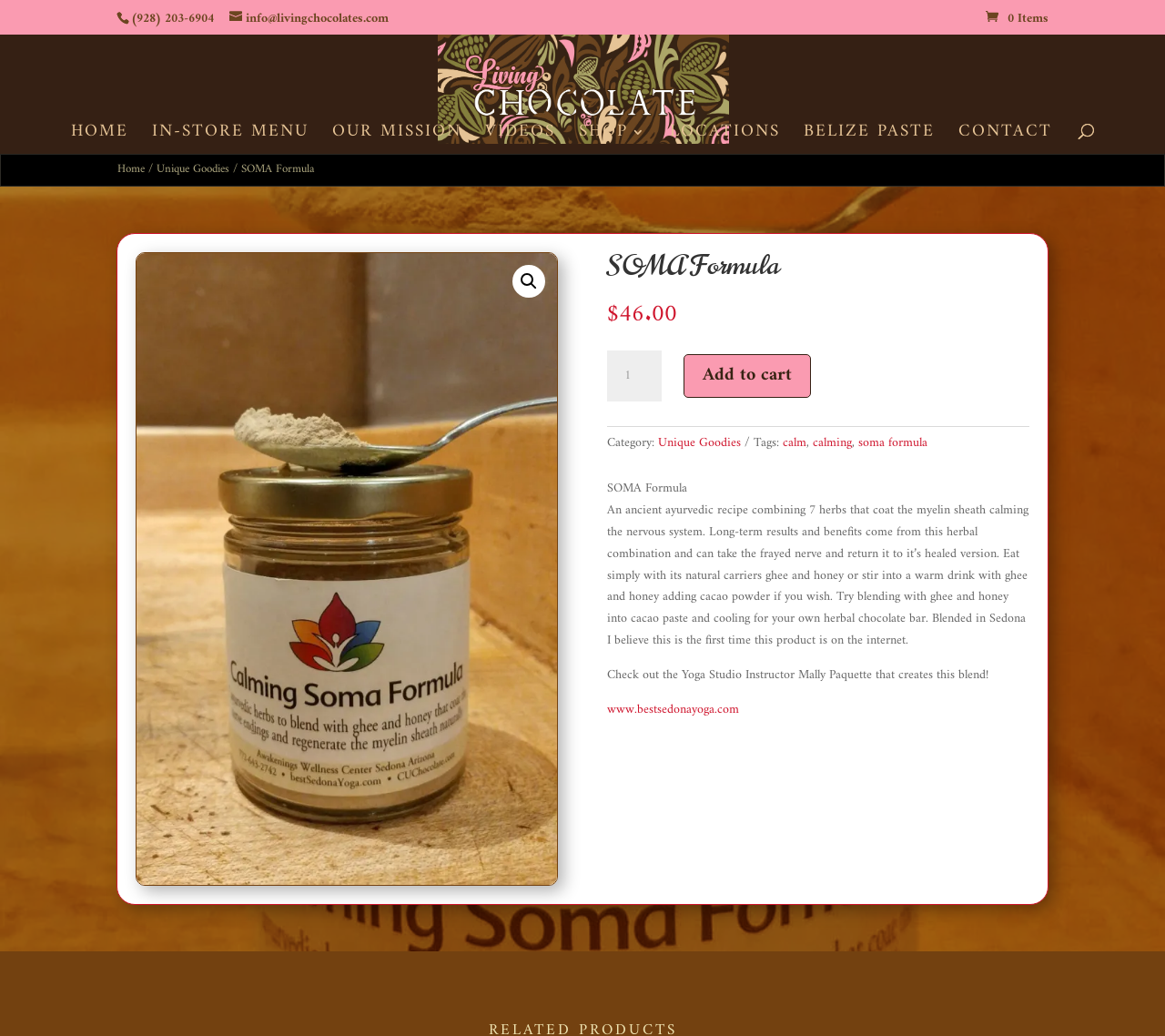Find the bounding box coordinates for the element that must be clicked to complete the instruction: "Call the phone number". The coordinates should be four float numbers between 0 and 1, indicated as [left, top, right, bottom].

[0.112, 0.007, 0.184, 0.029]